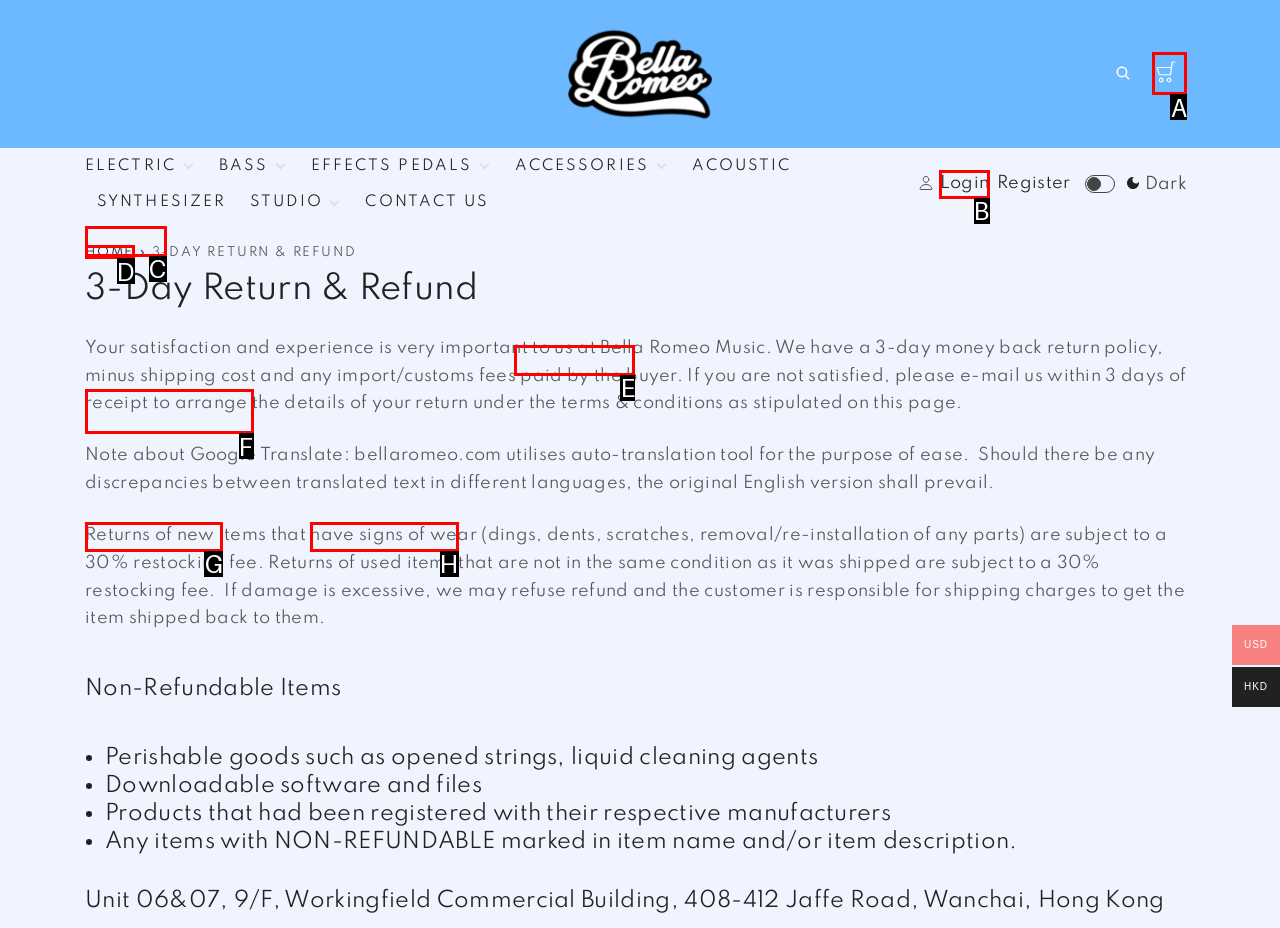Decide which HTML element to click to complete the task: View cart Provide the letter of the appropriate option.

A